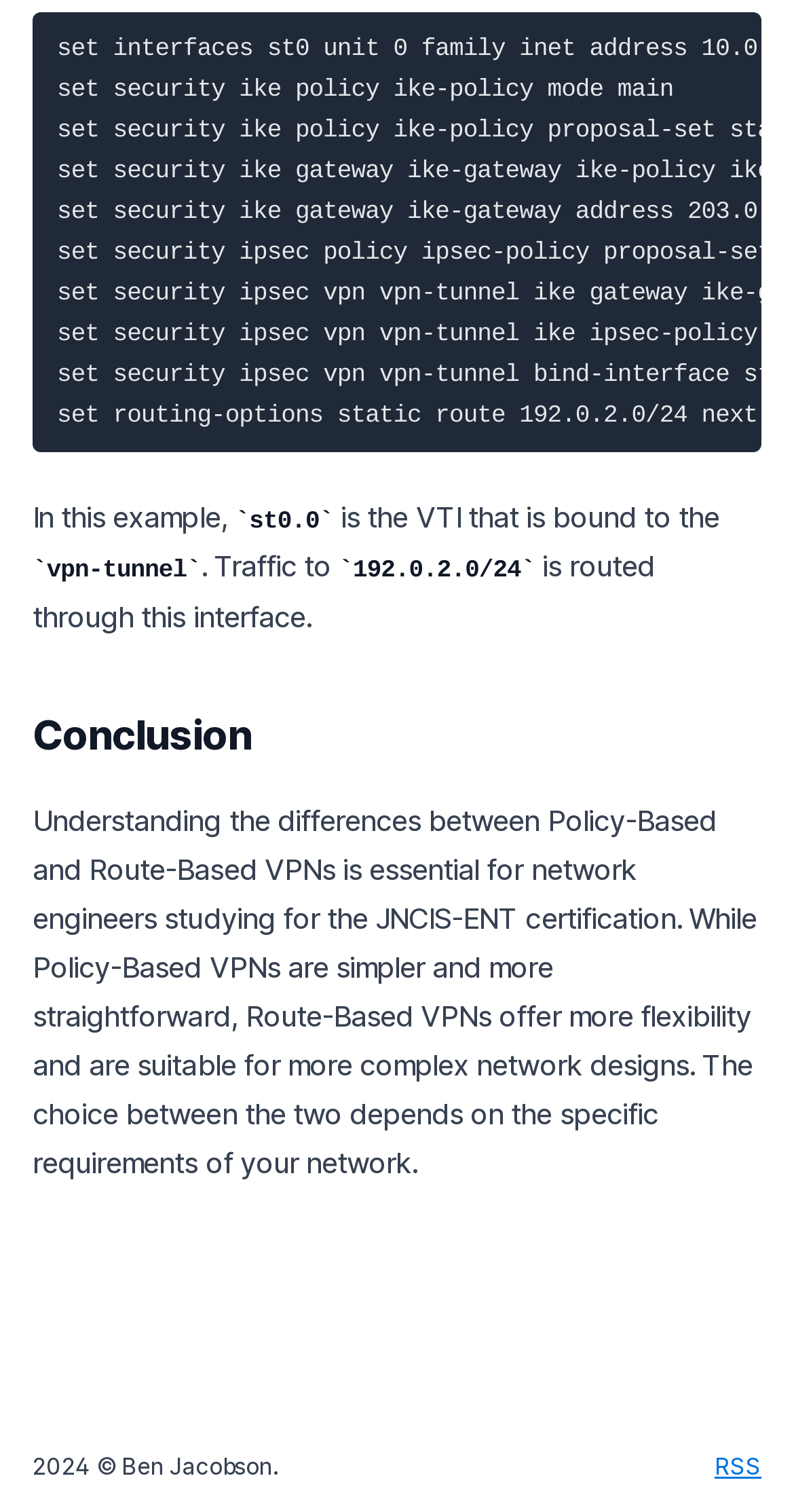Respond to the following question with a brief word or phrase:
Who is the author of the article?

Ben Jacobson